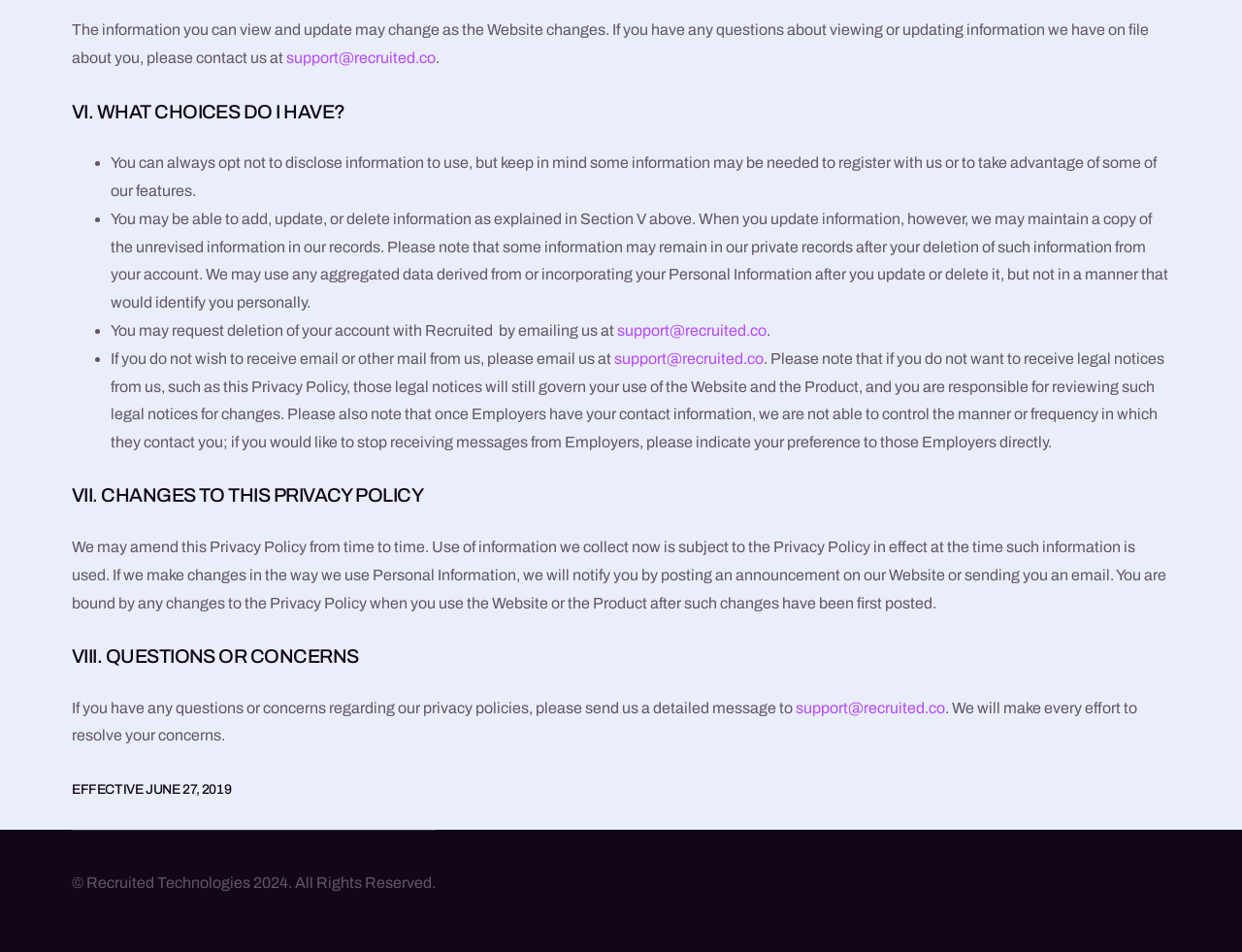Please give a succinct answer using a single word or phrase:
What happens if users update their personal information?

Copies are maintained